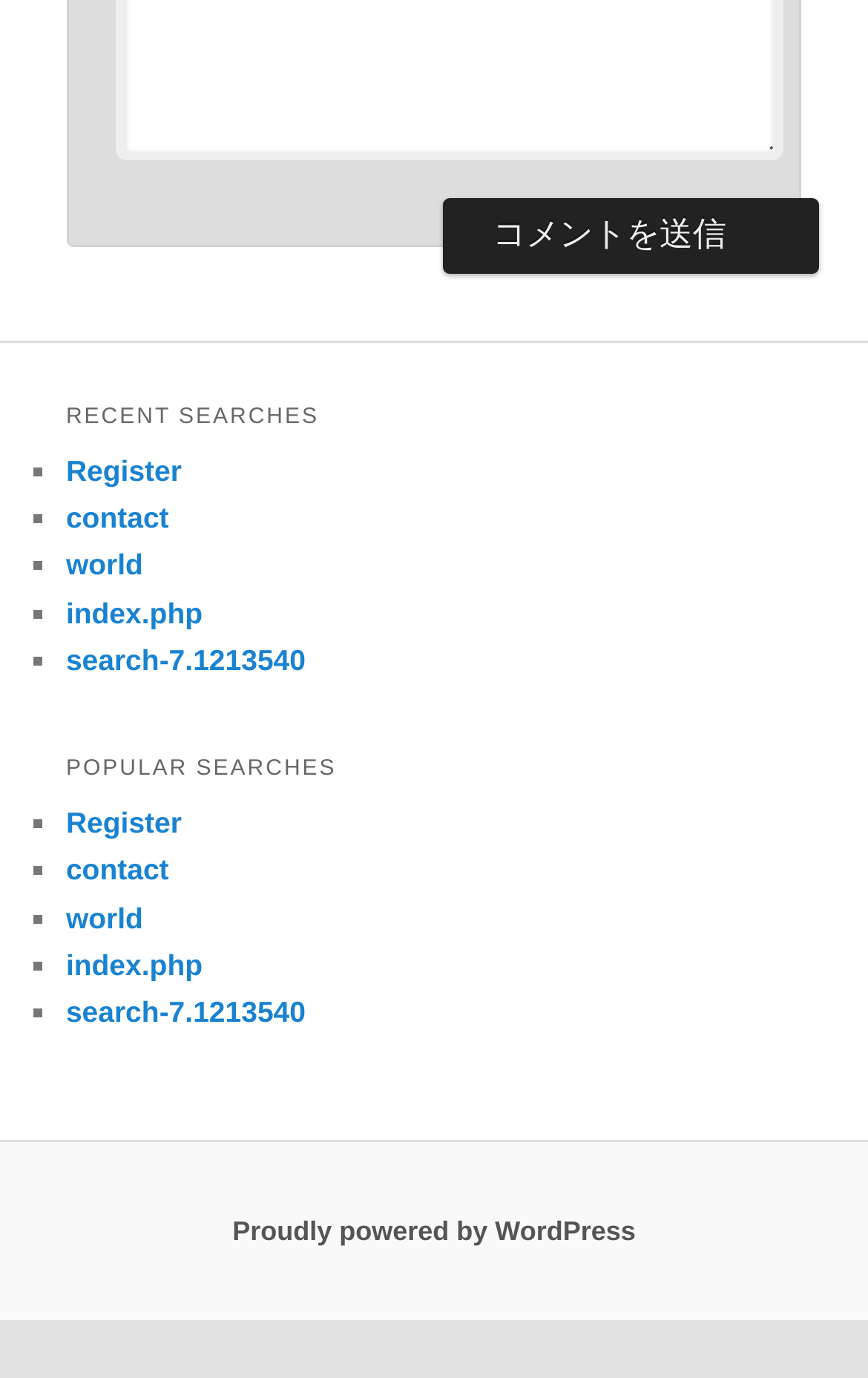What is the last link in the 'Recent searches' section?
Refer to the image and provide a one-word or short phrase answer.

search-7.1213540